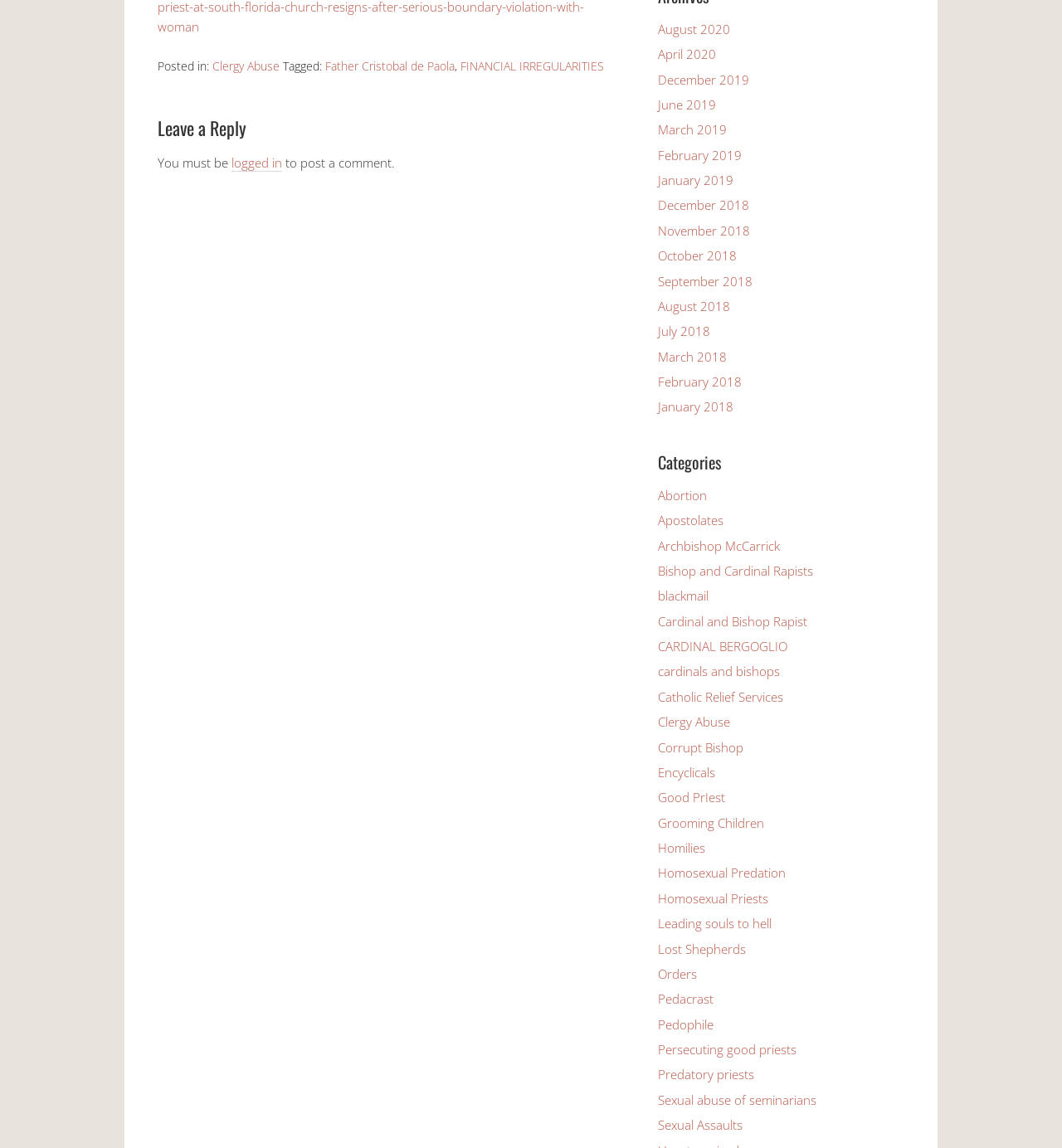What categories are listed on the webpage?
Please utilize the information in the image to give a detailed response to the question.

The webpage lists various categories such as Abortion, Apostolates, Archbishop McCarrick, Bishop and Cardinal Rapists, blackmail, and many more. These categories seem to be related to Catholic Church and clergy abuse.